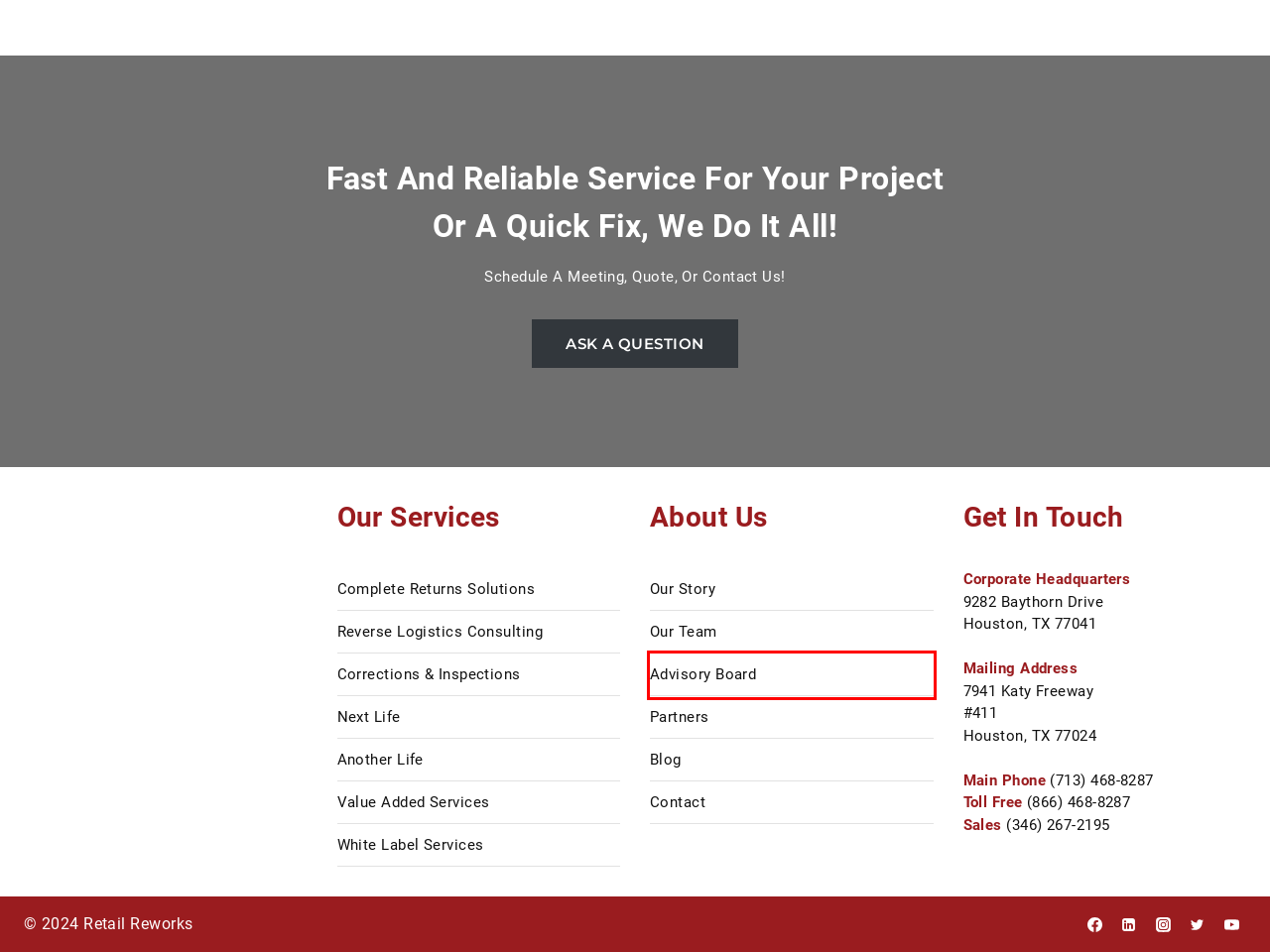Inspect the provided webpage screenshot, concentrating on the element within the red bounding box. Select the description that best represents the new webpage after you click the highlighted element. Here are the candidates:
A. Next Life - Retail Reworks
B. Another Life - Retail Reworks
C. Advisory Board - Retail Reworks
D. Reverse Logistics Solutions - Third Party Logistics Company
E. Our Team - Retail Reworks
F. Partnerships and Alliances - Retail Reworks
G. Blog - Retail Reworks
H. Reverse Logistics Consulting Services – Retail Reworks

C